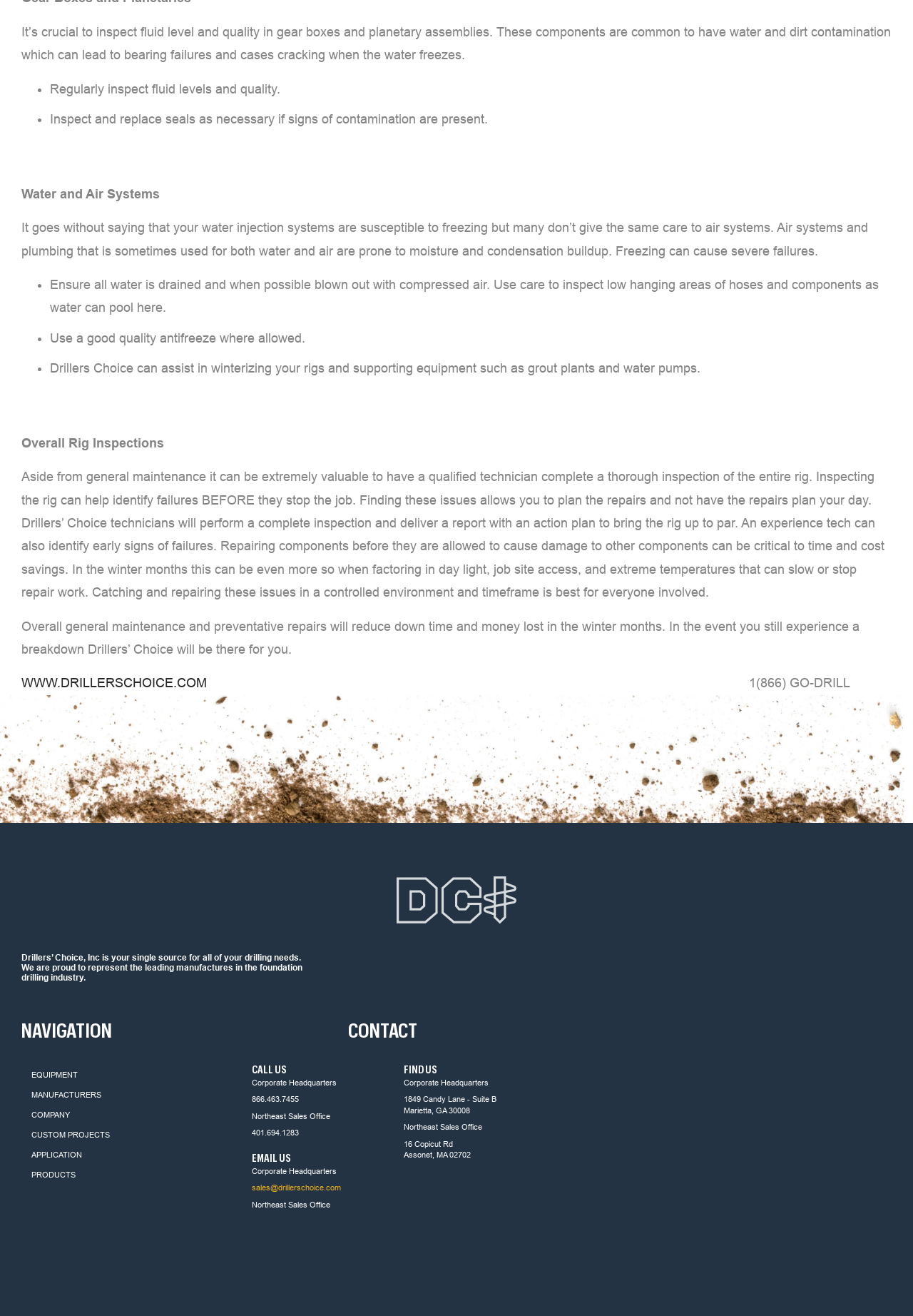Bounding box coordinates are to be given in the format (top-left x, top-left y, bottom-right x, bottom-right y). All values must be floating point numbers between 0 and 1. Provide the bounding box coordinate for the UI element described as: CUSTOM PROJECTS

[0.034, 0.859, 0.12, 0.865]